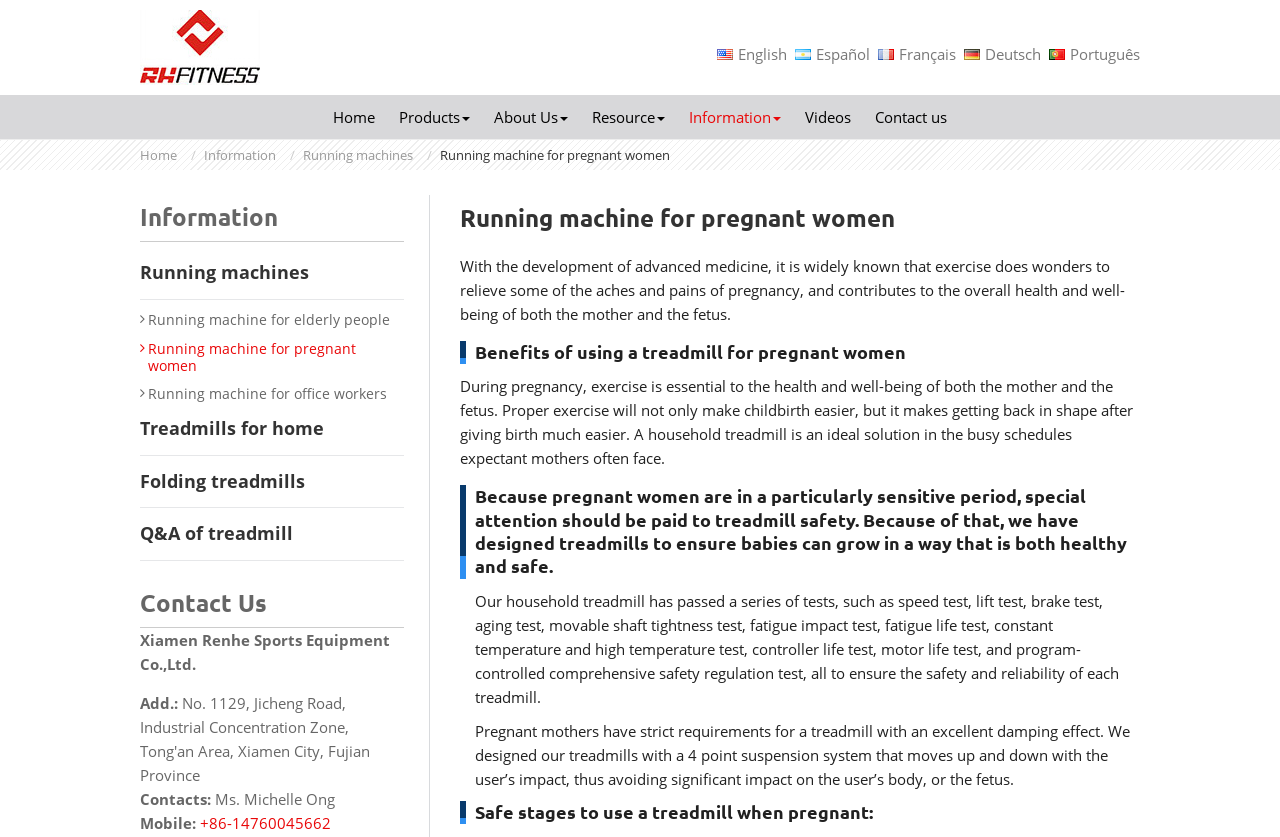What is the feature of the treadmill that reduces impact on the user's body?
Please provide a single word or phrase based on the screenshot.

4 point suspension system